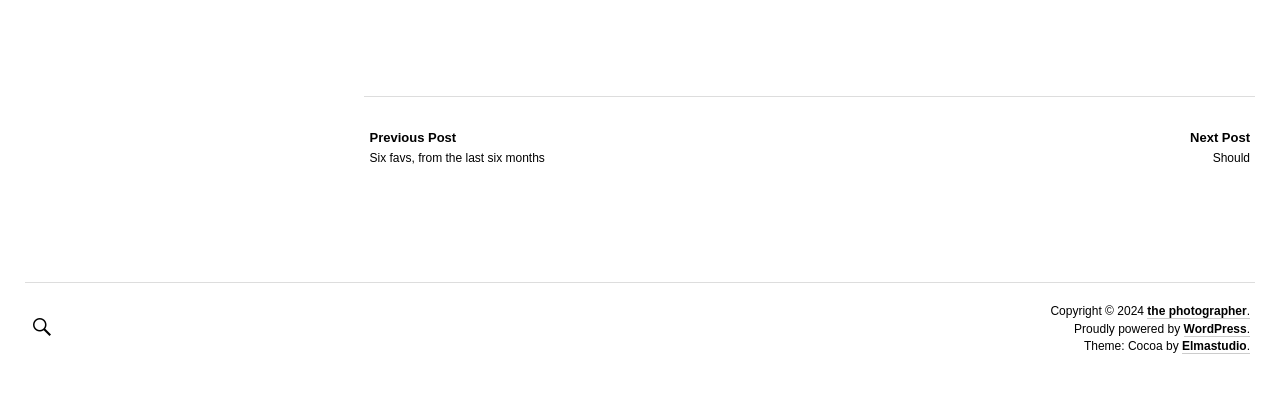Given the description of the UI element: "name="s" placeholder="Type to search…"", predict the bounding box coordinates in the form of [left, top, right, bottom], with each value being a float between 0 and 1.

[0.02, 0.762, 0.055, 0.875]